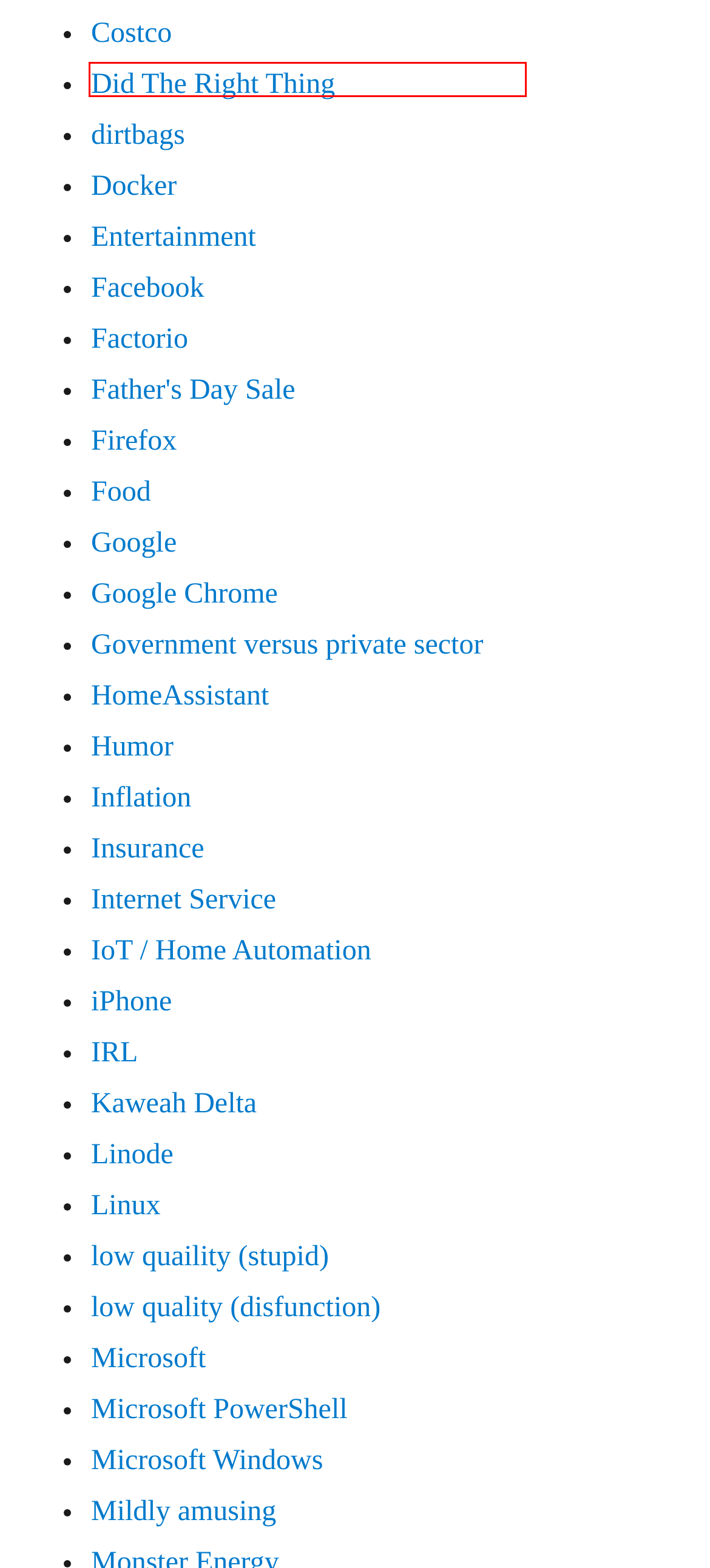Examine the screenshot of a webpage with a red bounding box around a UI element. Your task is to identify the webpage description that best corresponds to the new webpage after clicking the specified element. The given options are:
A. IRL | David's Blog
B. cloud-is-just-someone-else-computer | David's Blog
C. Humor | David's Blog
D. HomeAssistant | David's Blog
E. iPhone | David's Blog
F. Food | David's Blog
G. Kaweah Delta | David's Blog
H. Facebook | David's Blog

B